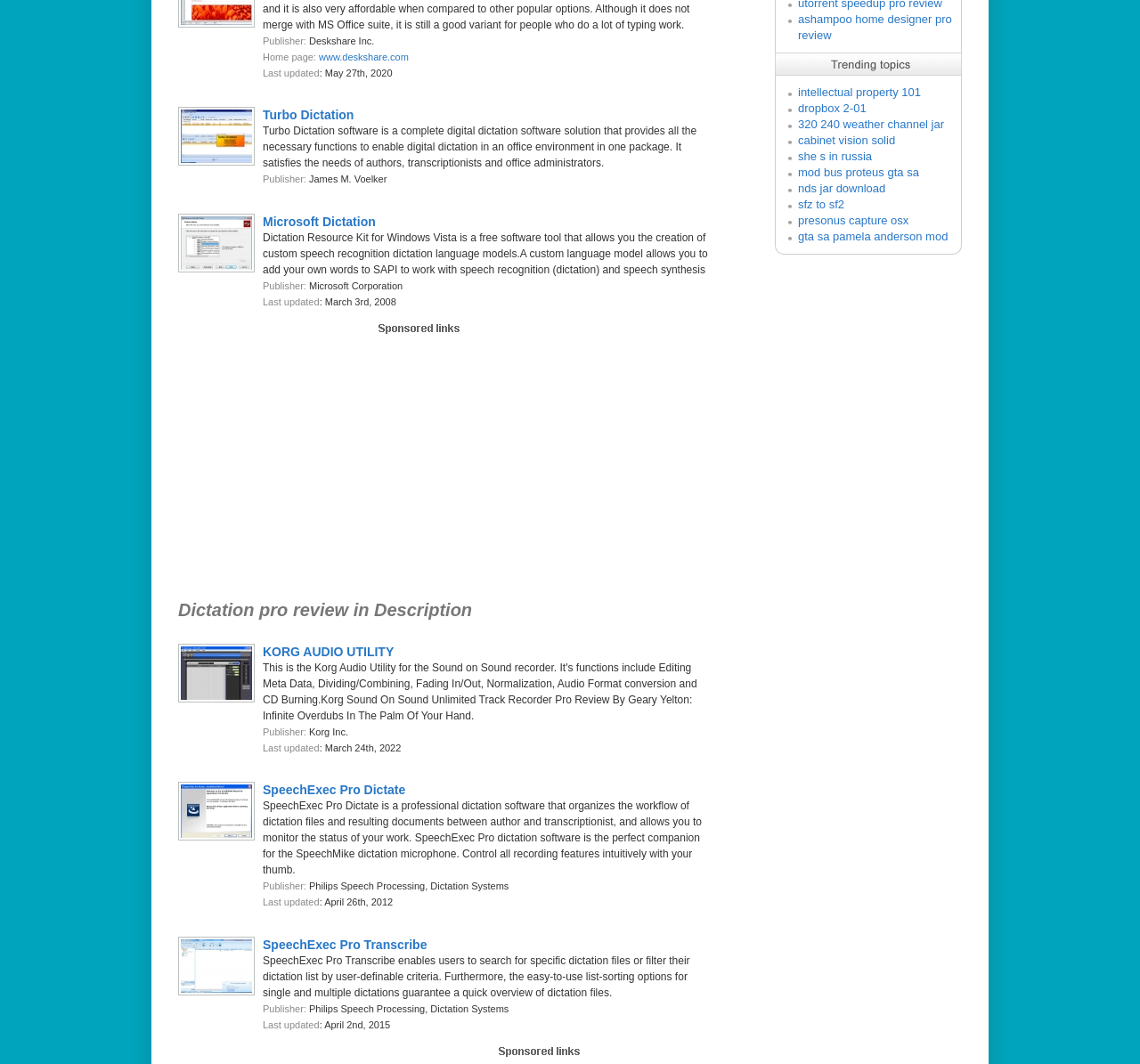Given the element description she s in russia, predict the bounding box coordinates for the UI element in the webpage screenshot. The format should be (top-left x, top-left y, bottom-right x, bottom-right y), and the values should be between 0 and 1.

[0.7, 0.141, 0.765, 0.153]